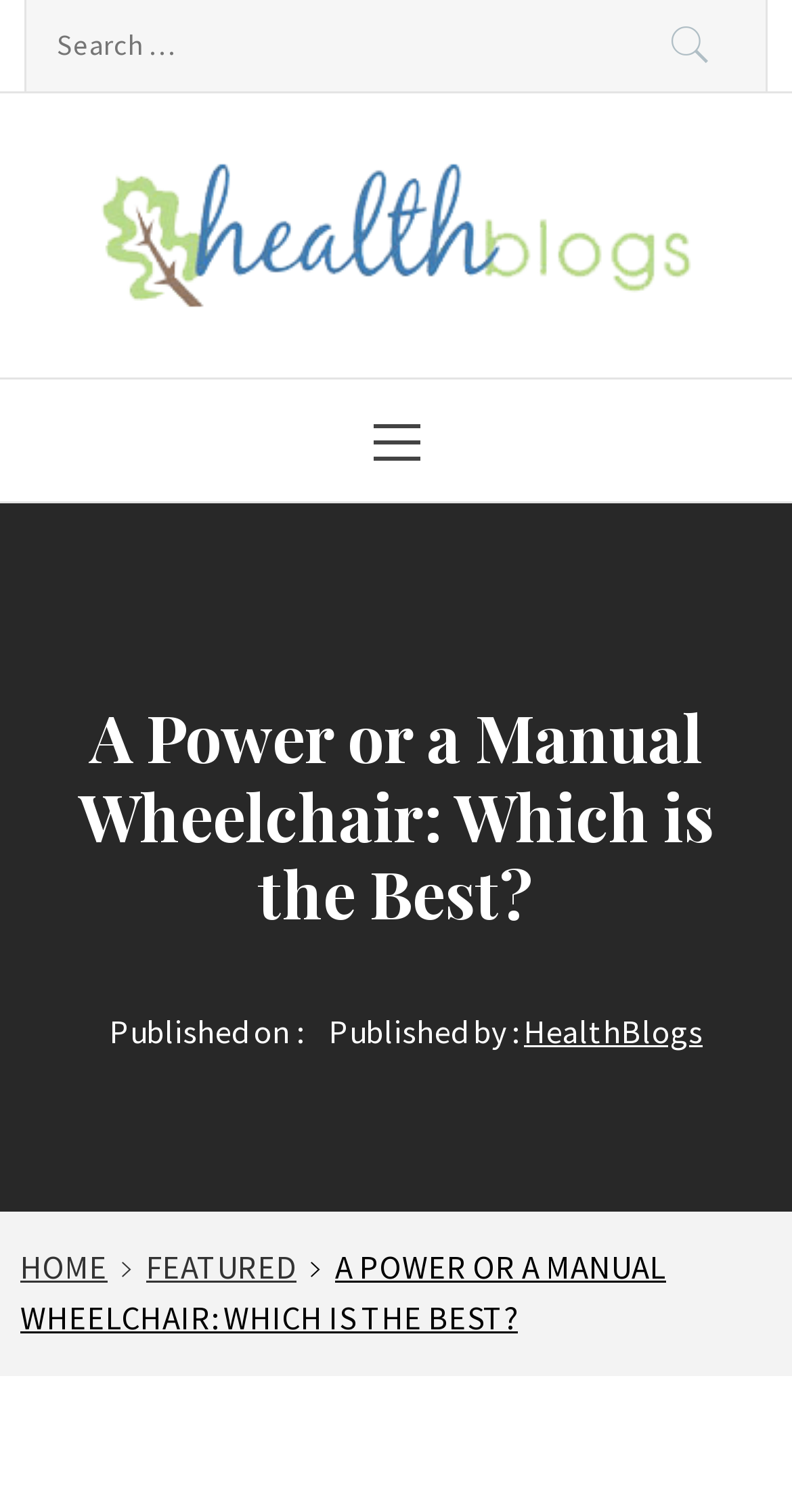Summarize the webpage in an elaborate manner.

The webpage is about deciding between a manual or electric wheelchair, with a focus on making an informed decision, especially when using government funds. 

At the top left of the page, there is a search bar with a "Search for:" label and a "Search" button to its right. The search bar takes up most of the top section of the page. 

Below the search bar, there is a section with the website's logo, "Health Blogs", accompanied by an image. To the right of the logo, there is a link to the website's homepage, "HealthBlogs.org". 

The main content of the page starts with a heading that repeats the title "A Power or a Manual Wheelchair: Which is the Best?". Below the heading, there are two lines of text, one indicating the publication date and the other indicating the author, "HealthBlogs". 

At the bottom of the page, there is a navigation section with breadcrumbs, showing the path from the homepage to the current article. The breadcrumbs include links to the homepage, a "FEATURED" section, and the current article.